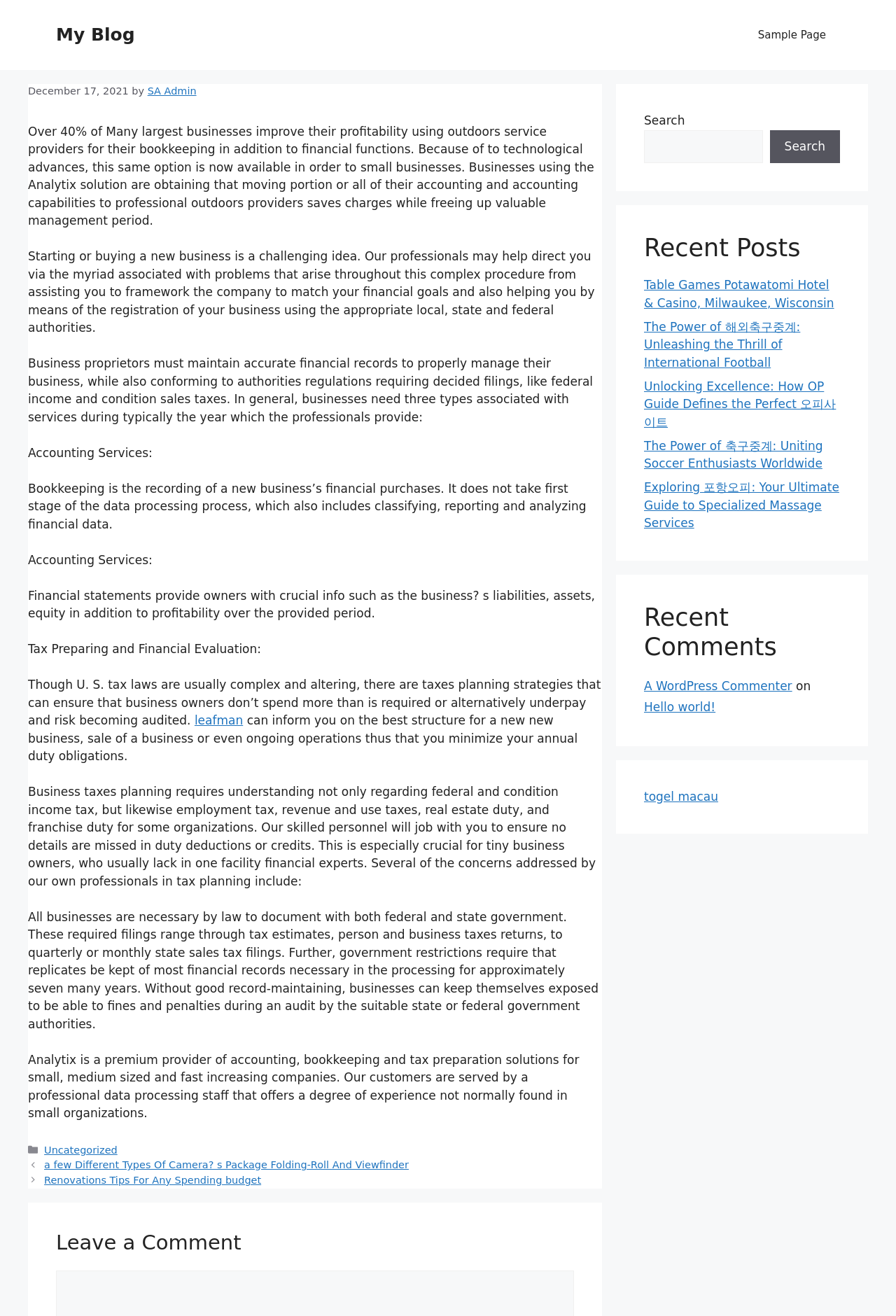Show the bounding box coordinates for the element that needs to be clicked to execute the following instruction: "Search for something". Provide the coordinates in the form of four float numbers between 0 and 1, i.e., [left, top, right, bottom].

[0.719, 0.099, 0.851, 0.124]